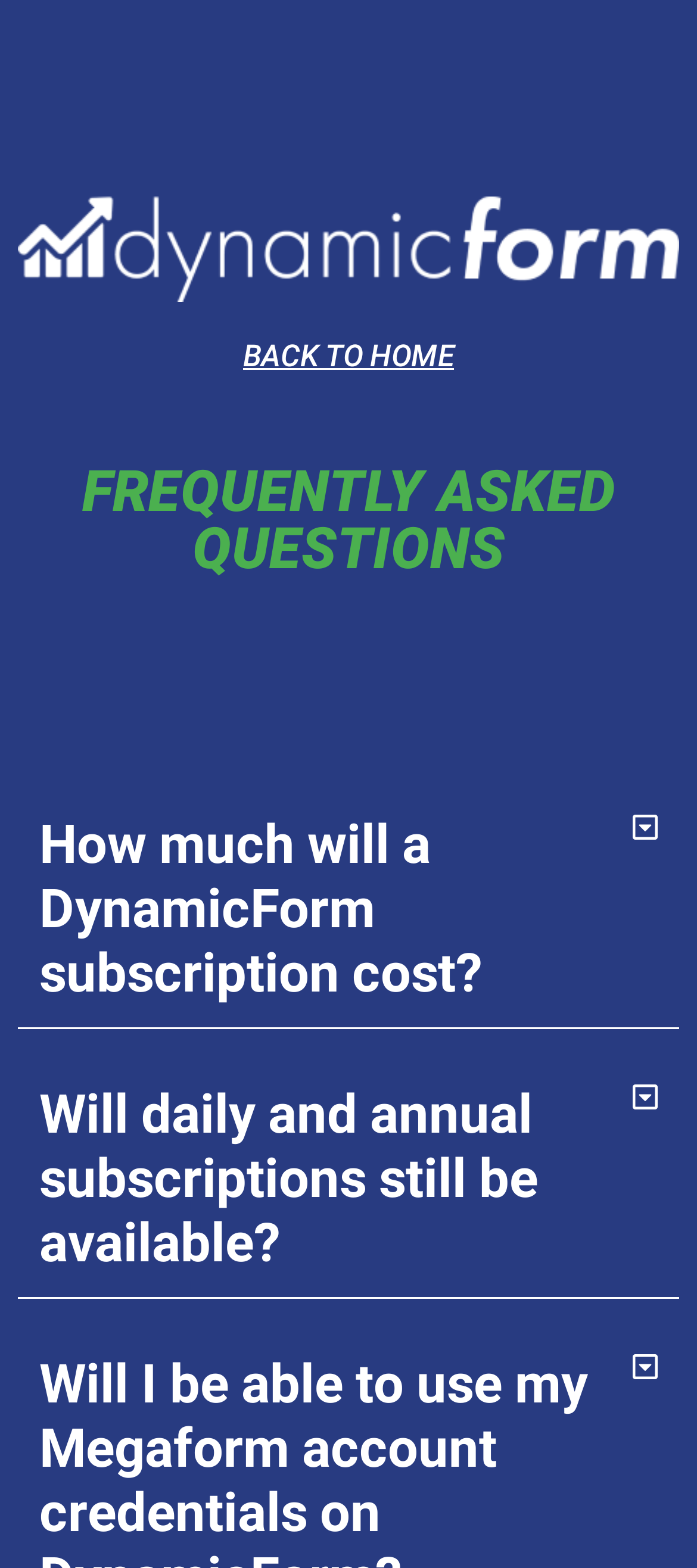Generate a thorough explanation of the webpage's elements.

The webpage is titled "Frequently Asked Questions – Dynamic Form" and appears to be a FAQ page. At the top, there is a link on the left side, followed by a heading that reads "BACK TO HOME" with a link embedded within it. Below this, there is a larger heading that spans the width of the page, titled "FREQUENTLY ASKED QUESTIONS".

Underneath the main heading, there are two tabs, one on top of the other, that contain questions related to DynamicForm subscriptions. The top tab is labeled "How much will a DynamicForm subscription cost?" and the bottom tab is labeled "Will daily and annual subscriptions still be available?". Each tab has a link with the same text as the tab label. The tabs are not expanded by default, suggesting that users need to interact with them to reveal the answers to these questions.